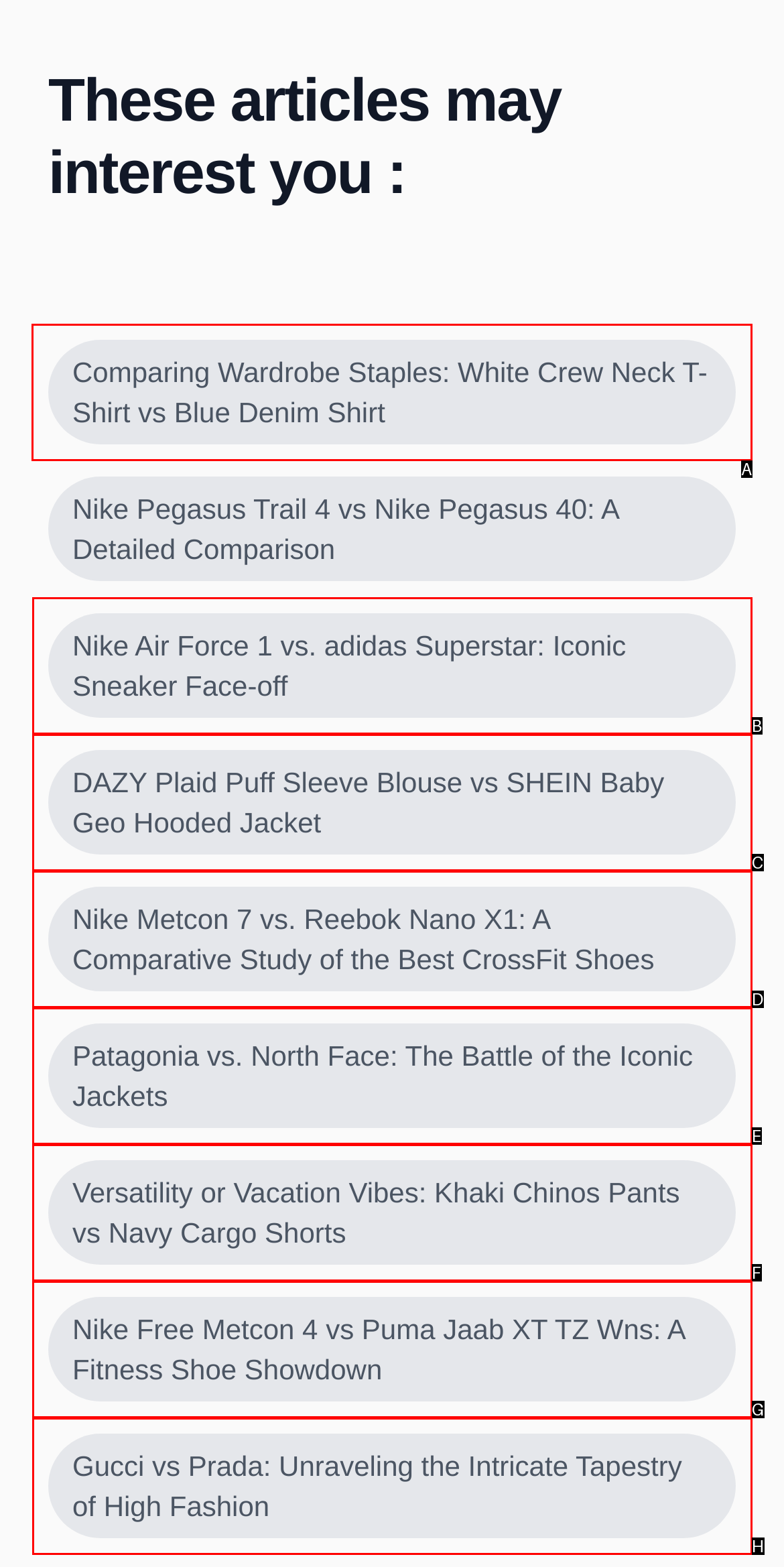Identify the HTML element I need to click to complete this task: Read the article about comparing wardrobe staples Provide the option's letter from the available choices.

A